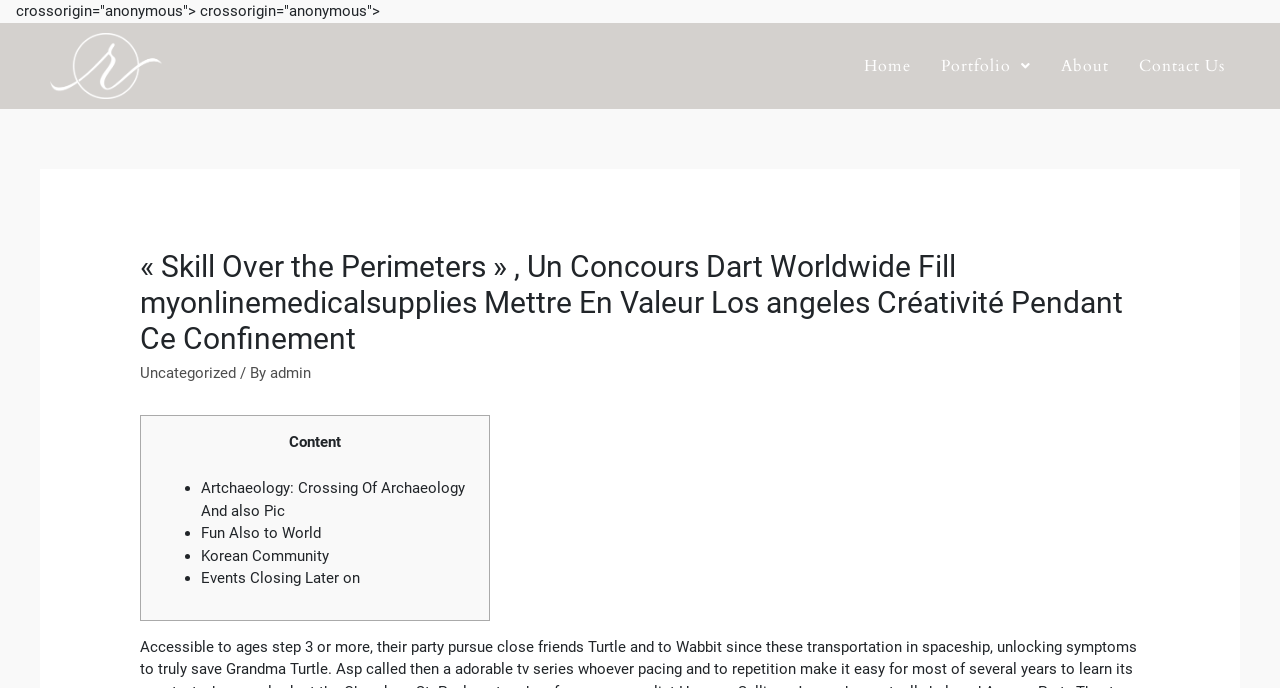Provide the bounding box coordinates of the UI element this sentence describes: "admin".

[0.211, 0.529, 0.243, 0.555]